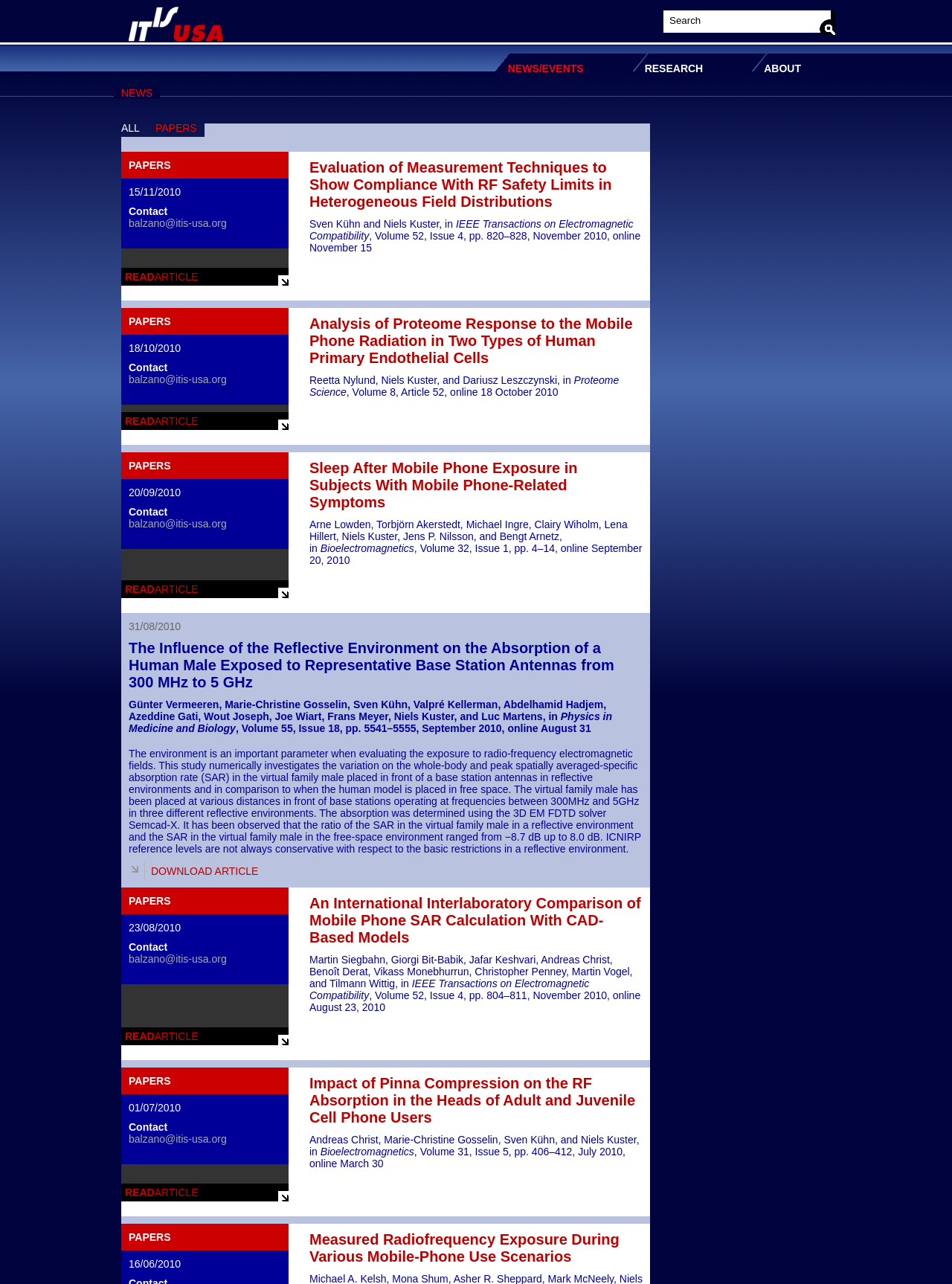Offer a detailed explanation of the webpage layout and contents.

This webpage is about the IT'IS Foundation, a research organization focused on electromagnetic safety and health. At the top of the page, there is a search bar with a submit button to the right. Below the search bar, there are three main navigation links: "NEWS/EVENTS", "RESEARCH", and "ABOUT".

The main content of the page is divided into several sections, each featuring a research paper or article. There are a total of seven sections, each with a heading, a brief summary, and a "READ ARTICLE" or "DOWNLOAD ARTICLE" button. The sections are arranged in a vertical column, with the most recent articles at the top.

Each section includes the title of the article, the authors, and a brief summary of the research. The summaries are concise and provide an overview of the research topic, methodology, and findings. The articles appear to be related to electromagnetic safety, radiofrequency exposure, and health effects.

To the right of each section, there is a "PAPERS" label, and below each section, there is a "Contact" label with an email address and a separator line. The email address is "balzano@itis-usa.org".

The webpage has a clean and organized layout, making it easy to navigate and find specific information. The use of headings, summaries, and buttons helps to break up the content and provide a clear structure to the page.